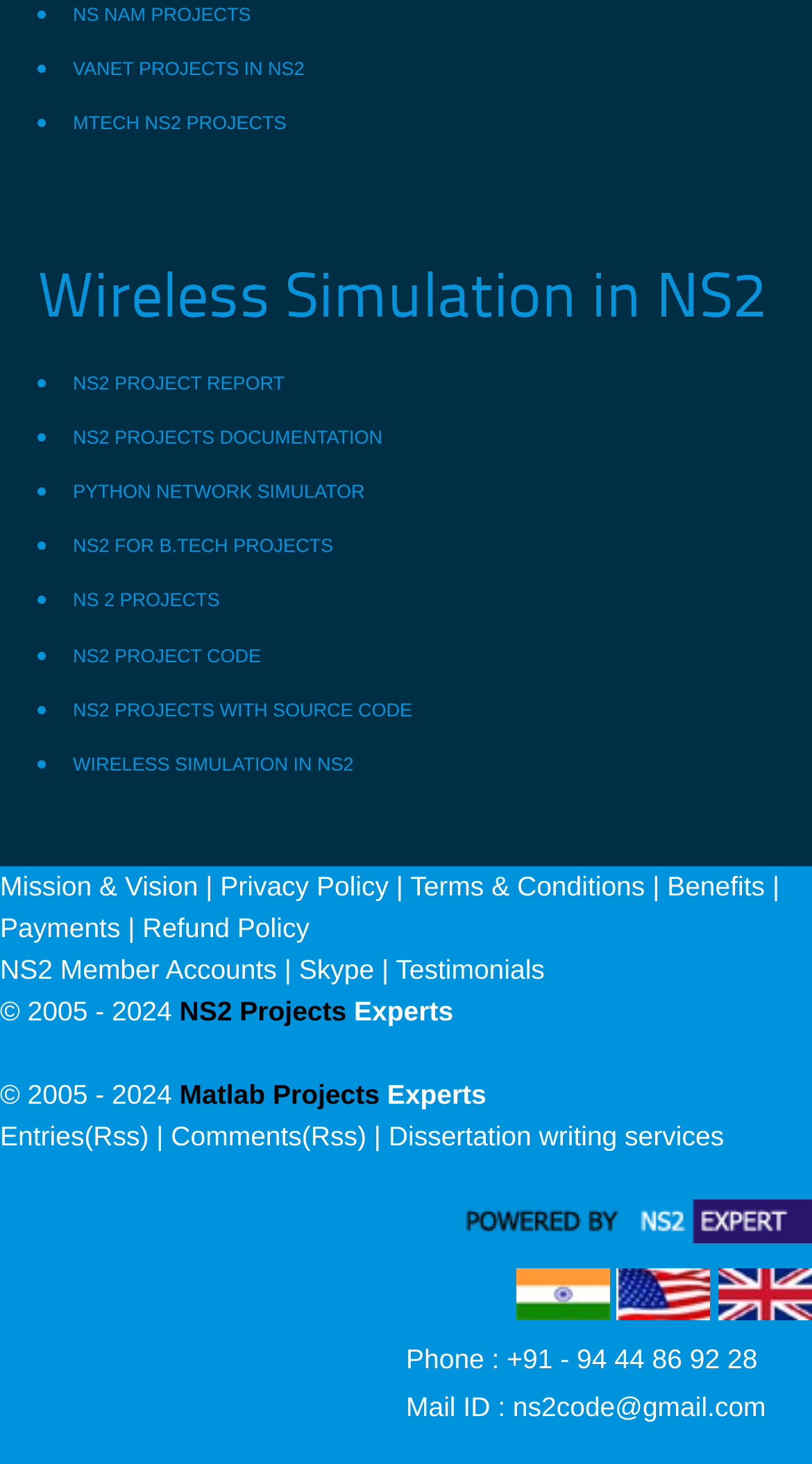Find the bounding box coordinates for the HTML element described in this sentence: "NS2 PROJECTS DOCUMENTATION". Provide the coordinates as four float numbers between 0 and 1, in the format [left, top, right, bottom].

[0.09, 0.291, 0.471, 0.306]